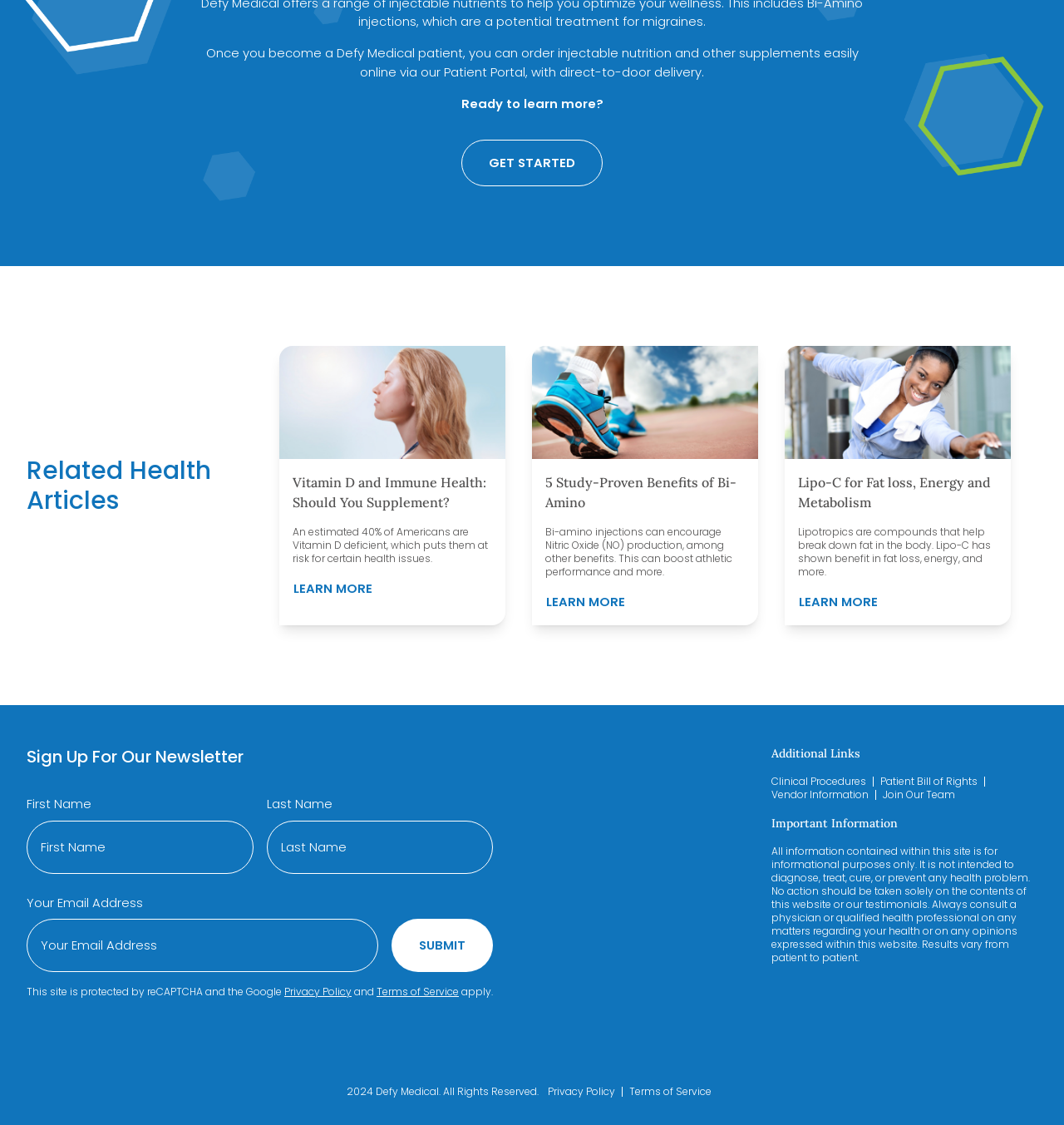Determine the bounding box coordinates of the clickable element necessary to fulfill the instruction: "Read about Clinical Procedures". Provide the coordinates as four float numbers within the 0 to 1 range, i.e., [left, top, right, bottom].

[0.725, 0.688, 0.814, 0.701]